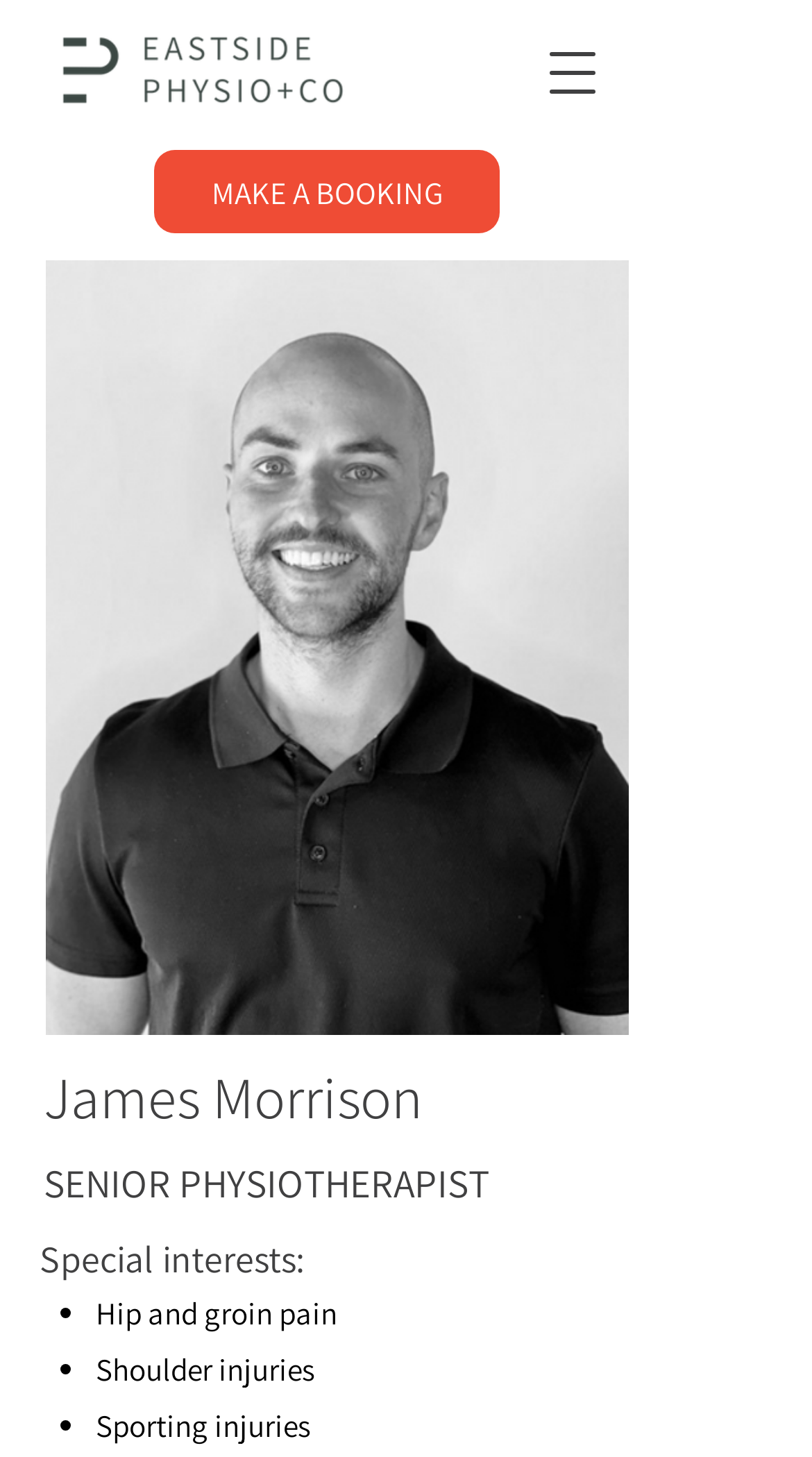Based on the element description: "MAKE A BOOKING", identify the UI element and provide its bounding box coordinates. Use four float numbers between 0 and 1, [left, top, right, bottom].

[0.19, 0.103, 0.615, 0.16]